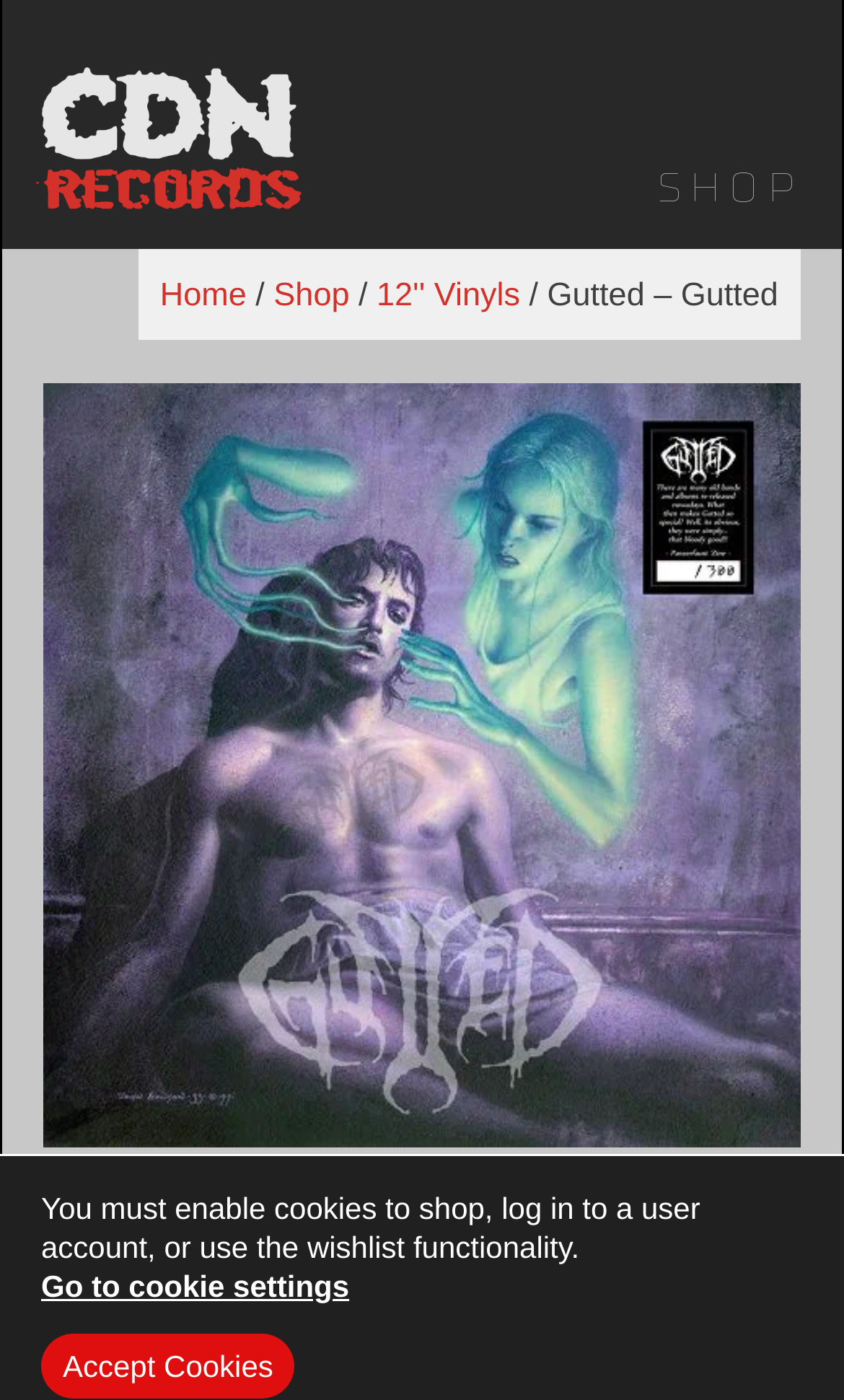Can you find the bounding box coordinates for the UI element given this description: "Accept Cookies"? Provide the coordinates as four float numbers between 0 and 1: [left, top, right, bottom].

[0.049, 0.953, 0.349, 0.999]